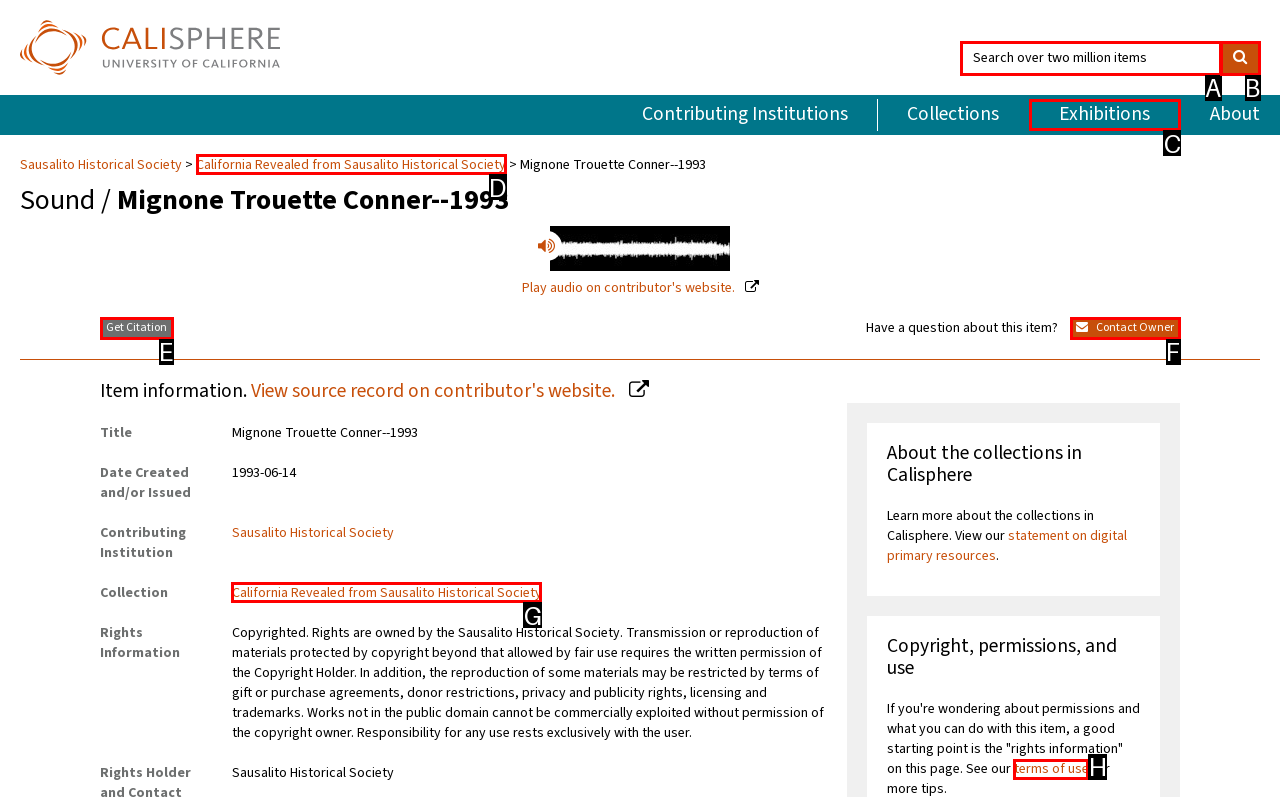Based on the given description: Exhibitions, determine which HTML element is the best match. Respond with the letter of the chosen option.

C